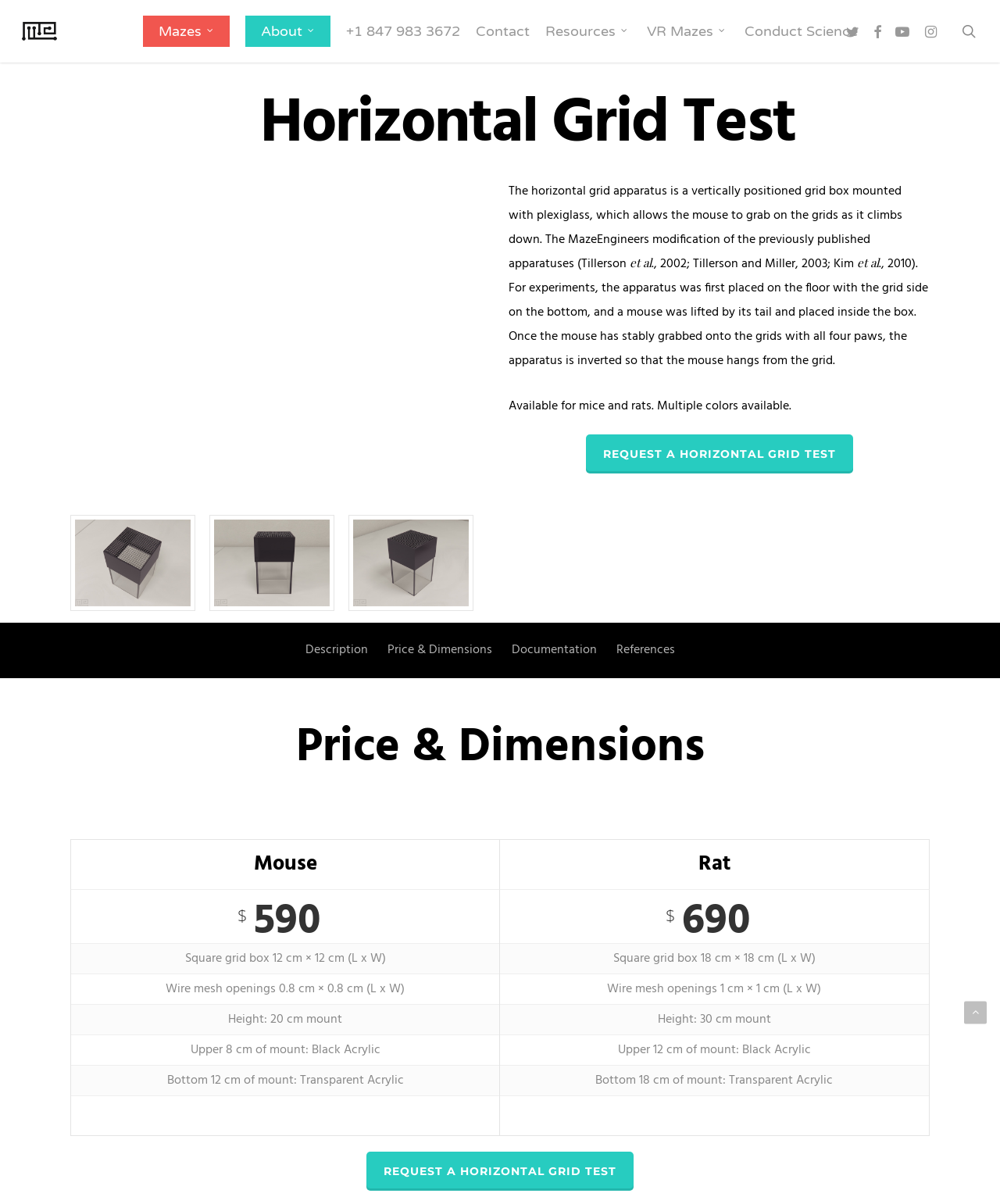Given the description +1 847 983 3672, predict the bounding box coordinates of the UI element. Ensure the coordinates are in the format (top-left x, top-left y, bottom-right x, bottom-right y) and all values are between 0 and 1.

[0.346, 0.021, 0.46, 0.031]